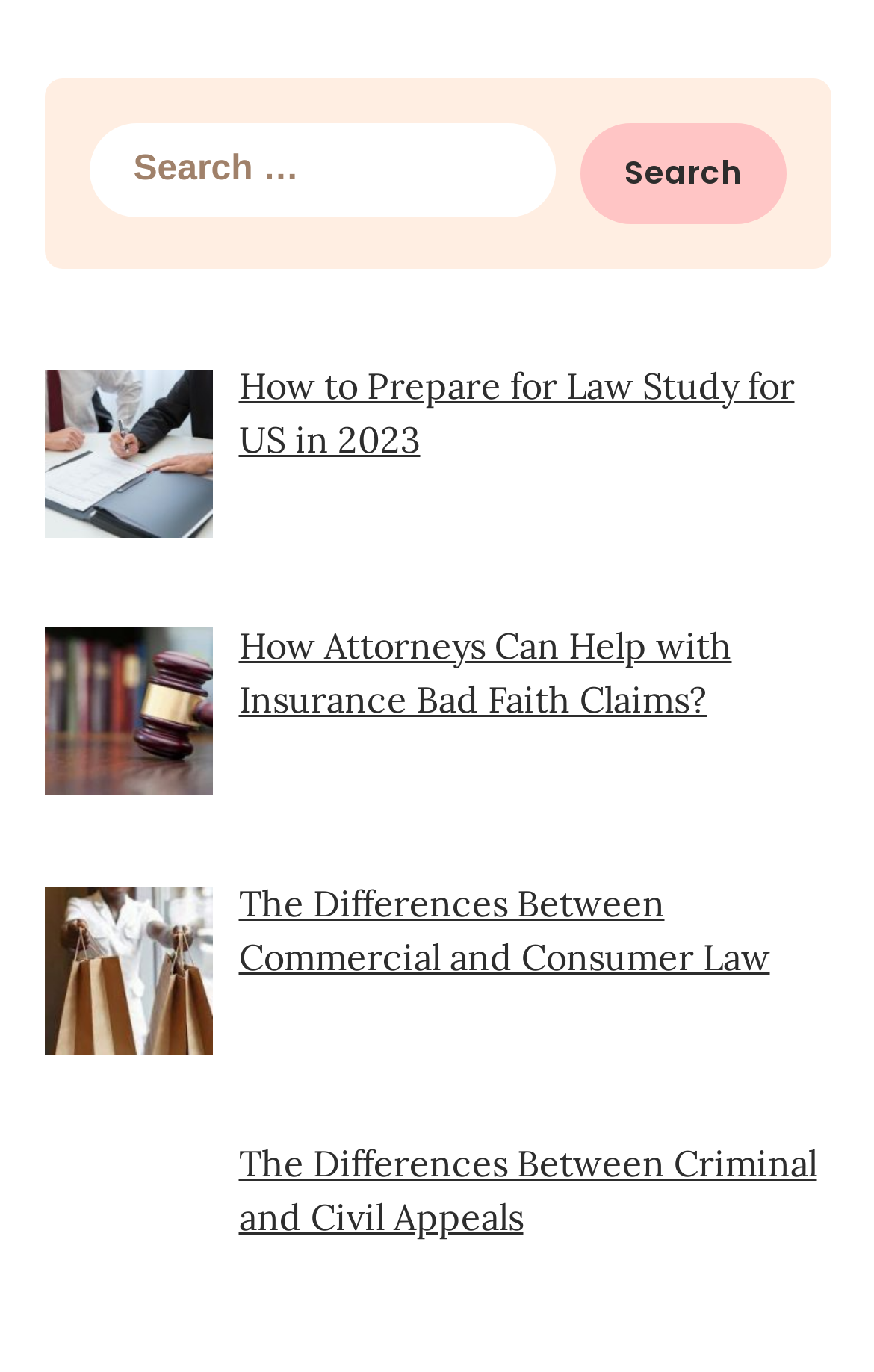Use a single word or phrase to answer this question: 
What is the title of the first link?

How to Prepare for Law Study for US in 2023